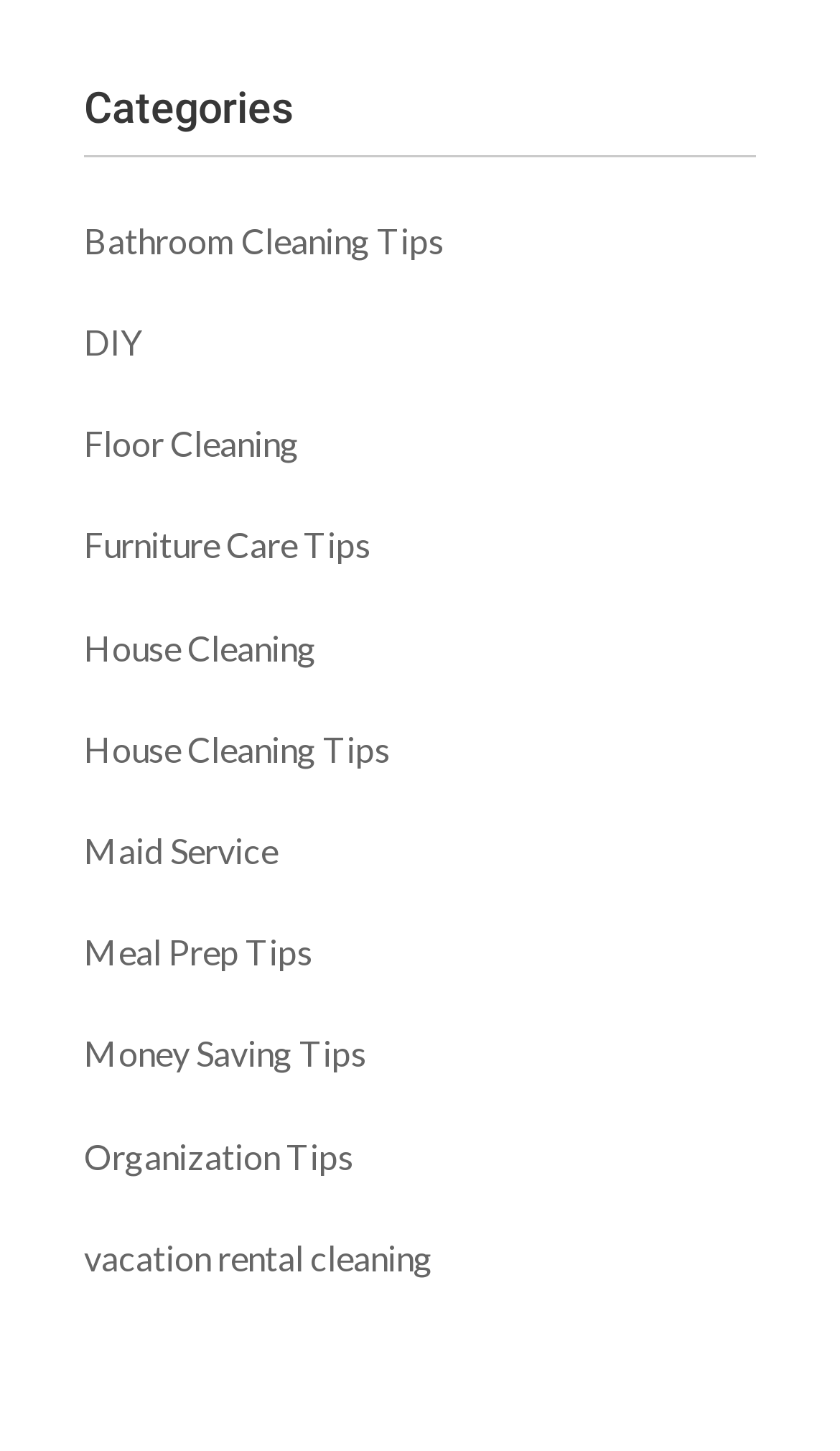Please determine the bounding box coordinates of the section I need to click to accomplish this instruction: "View DIY page".

[0.1, 0.221, 0.169, 0.25]